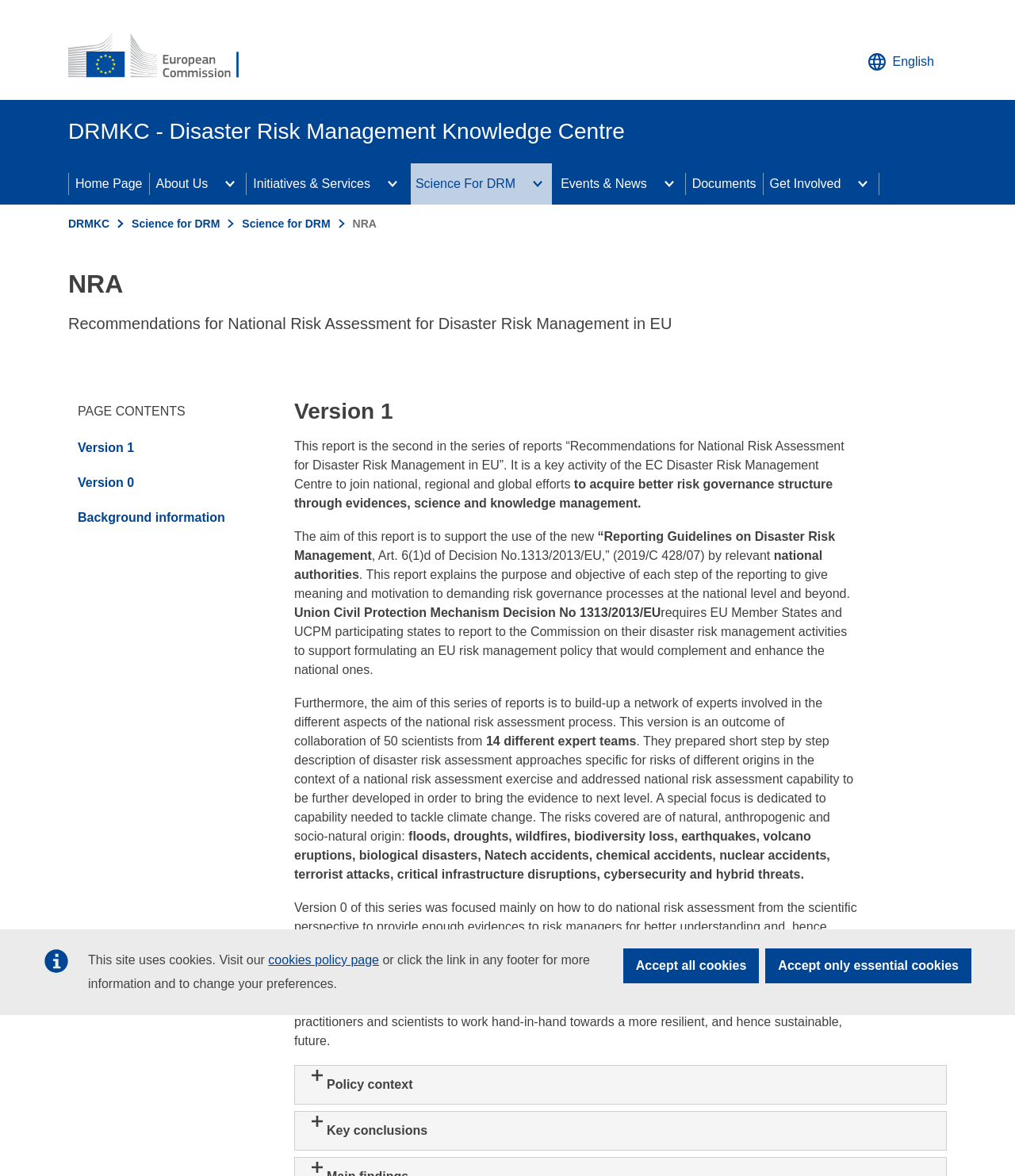Using the information from the screenshot, answer the following question thoroughly:
What is the purpose of the report series?

The purpose of the report series can be understood from the text, which explains that the aim of the series is to support the use of the new 'Reporting Guidelines on Disaster Risk Management' and to build up a network of experts involved in national risk assessment processes.